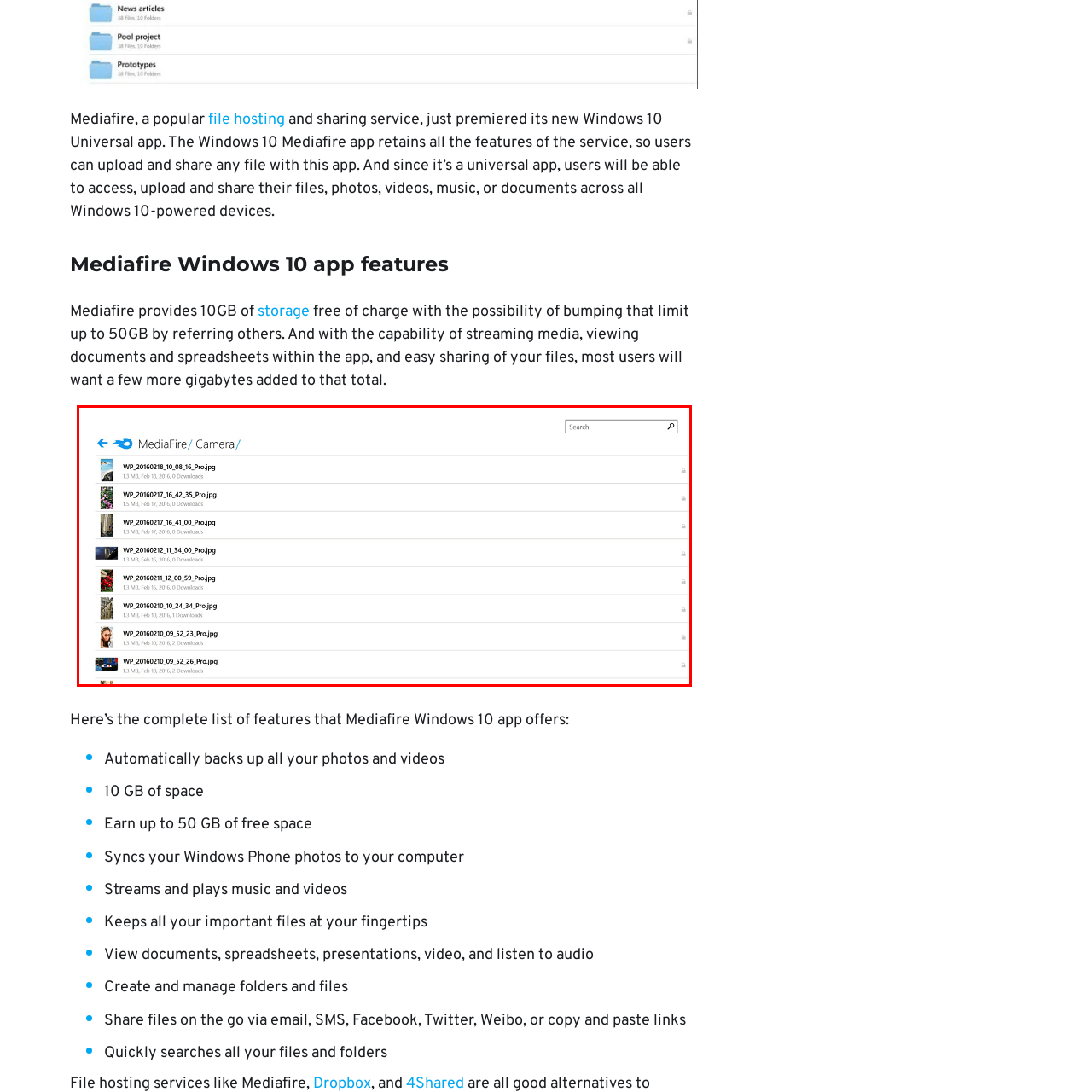Look closely at the image highlighted by the red bounding box and supply a detailed explanation in response to the following question: What feature is located at the top right of the interface?

The search bar is identified by its location at the top right of the interface, allowing users to easily locate specific files by typing in keywords or file names.